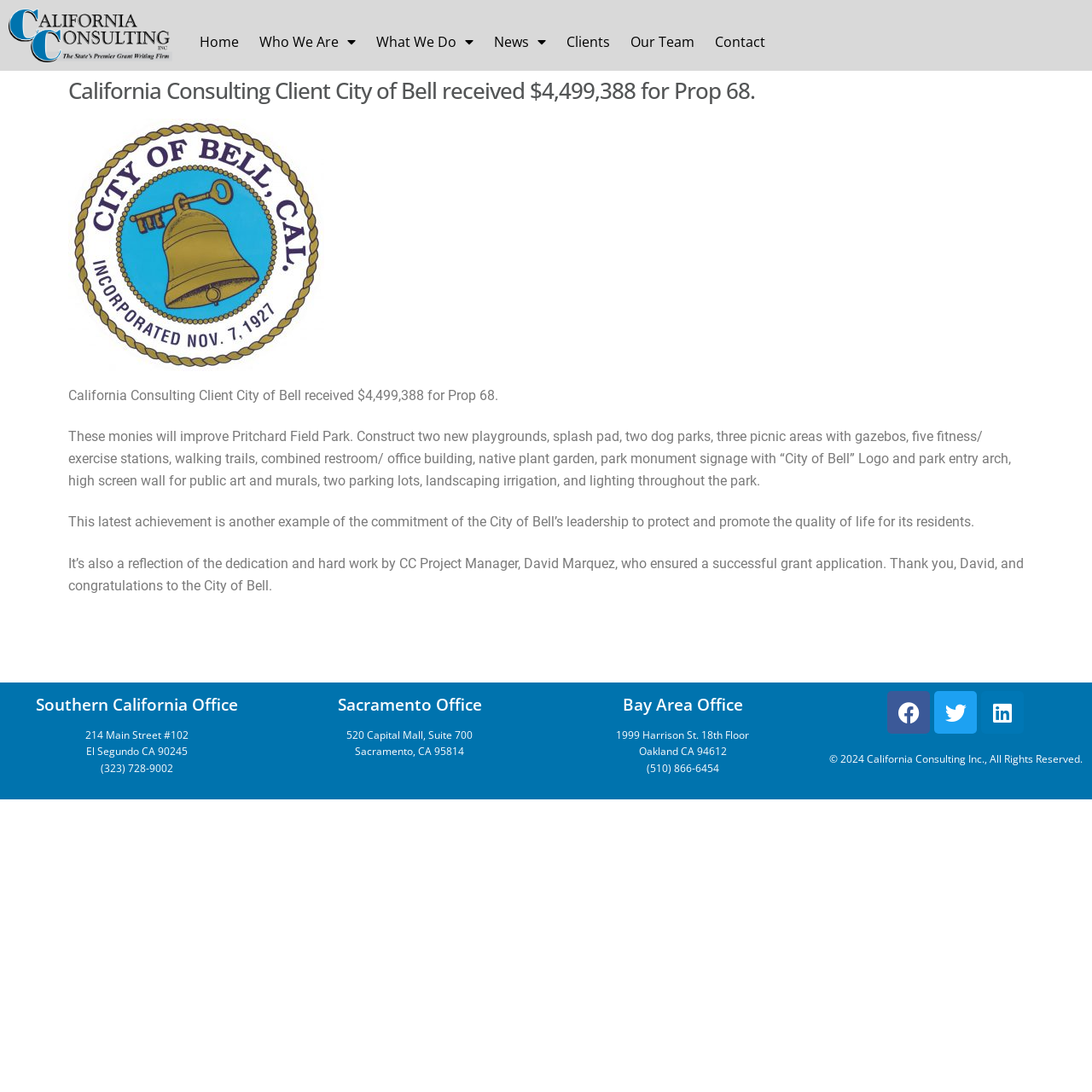Using the description "Linkedin", predict the bounding box of the relevant HTML element.

[0.898, 0.633, 0.938, 0.672]